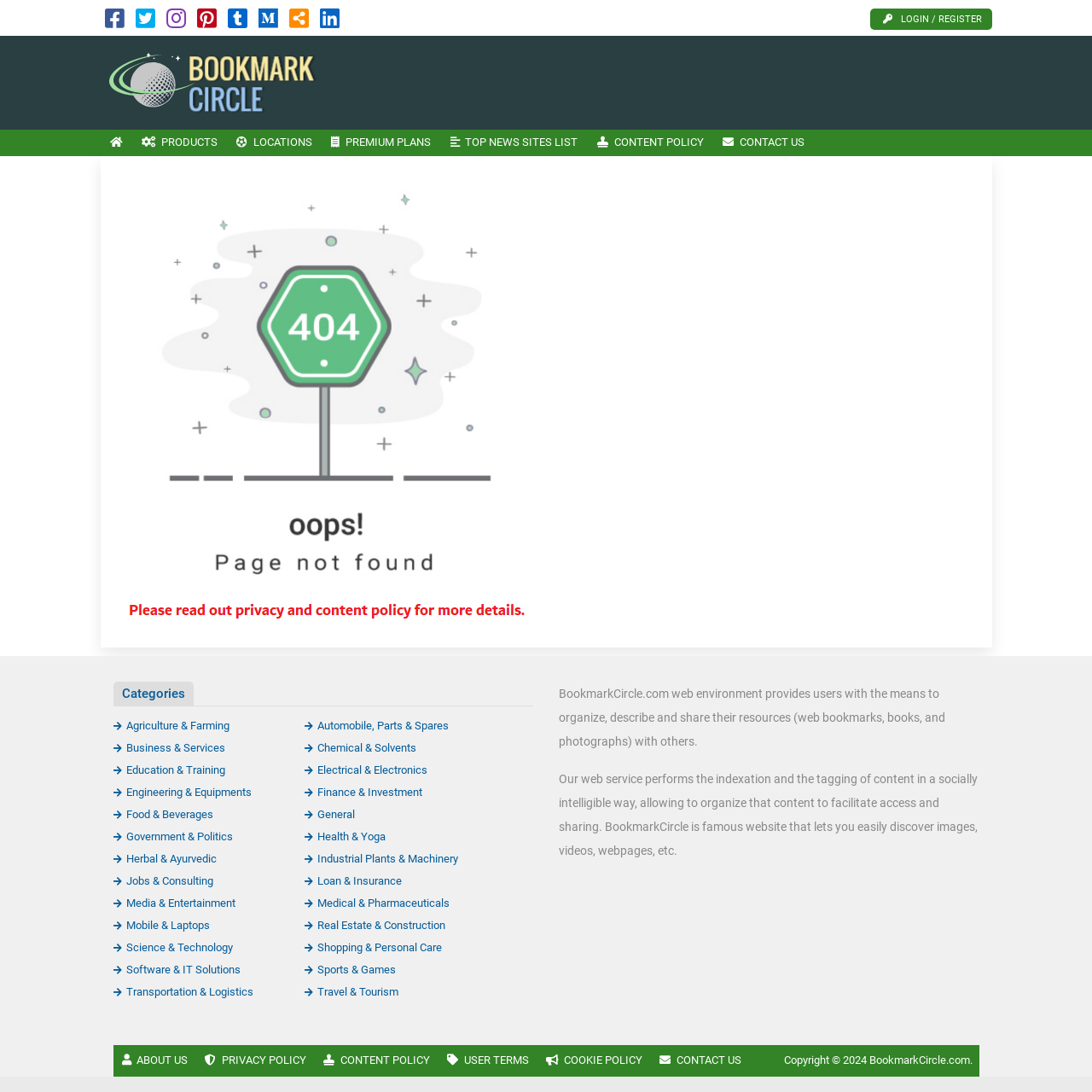Please specify the bounding box coordinates of the clickable region necessary for completing the following instruction: "View the CONTENT POLICY". The coordinates must consist of four float numbers between 0 and 1, i.e., [left, top, right, bottom].

[0.538, 0.119, 0.653, 0.143]